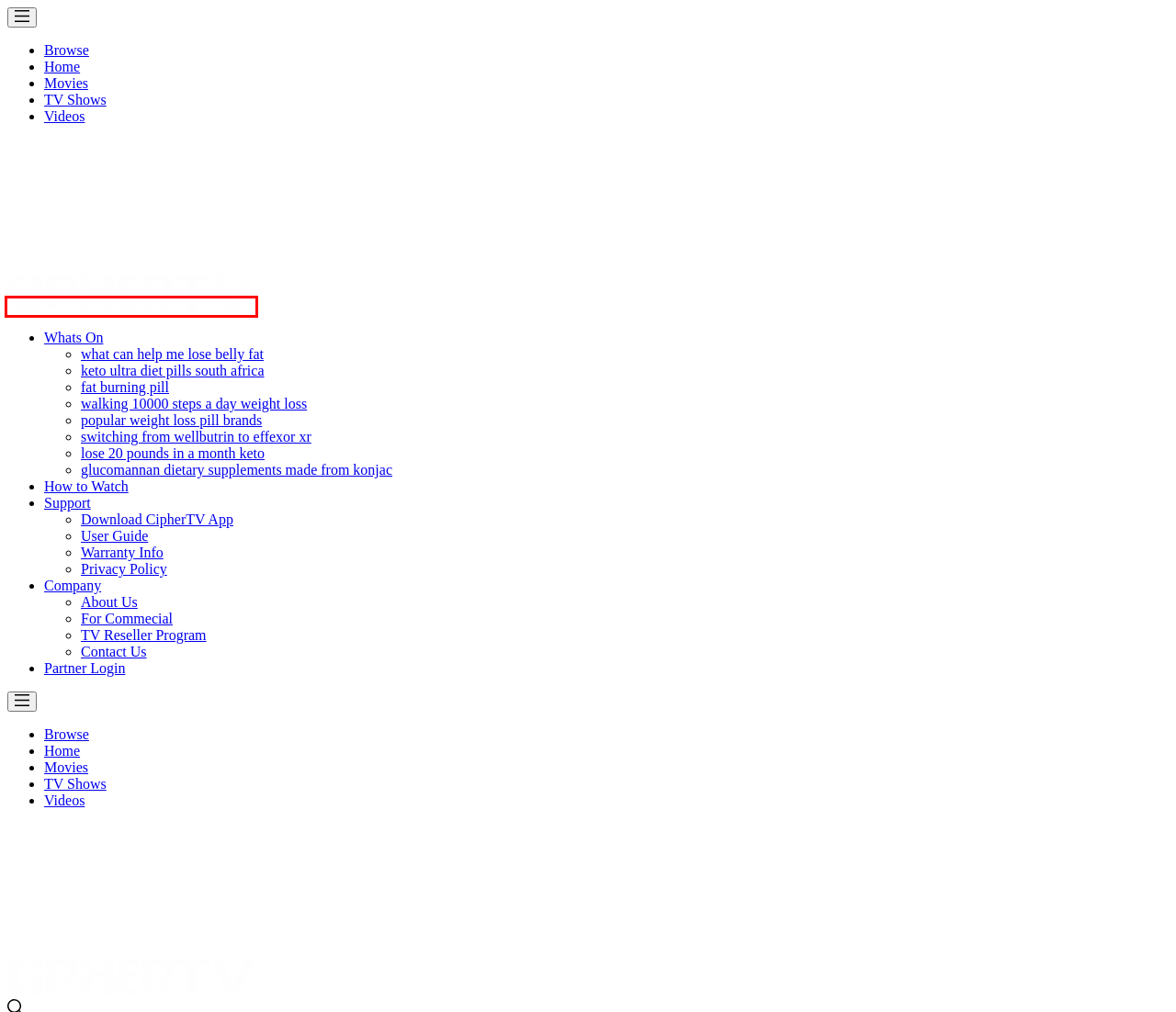You are provided with a screenshot of a webpage that includes a red rectangle bounding box. Please choose the most appropriate webpage description that matches the new webpage after clicking the element within the red bounding box. Here are the candidates:
A. About Us - CipherTV
B. CipherTV User Guide and Quick Guide for CipherTV STB bar
C. Digital Media for commercial, take advantage of today’s digital technology
D. CipherTV hardware, warranty and extended service.
E. Privacy Policy - protect the privacy of users of the sites
F. CipherTV - Watch local tv channels online and instant IPTV access
G. CipherTV – CipherKey
H. Apidren Gnc Keto Ultra Diet Pills South Africa ﻿CipherTV

F